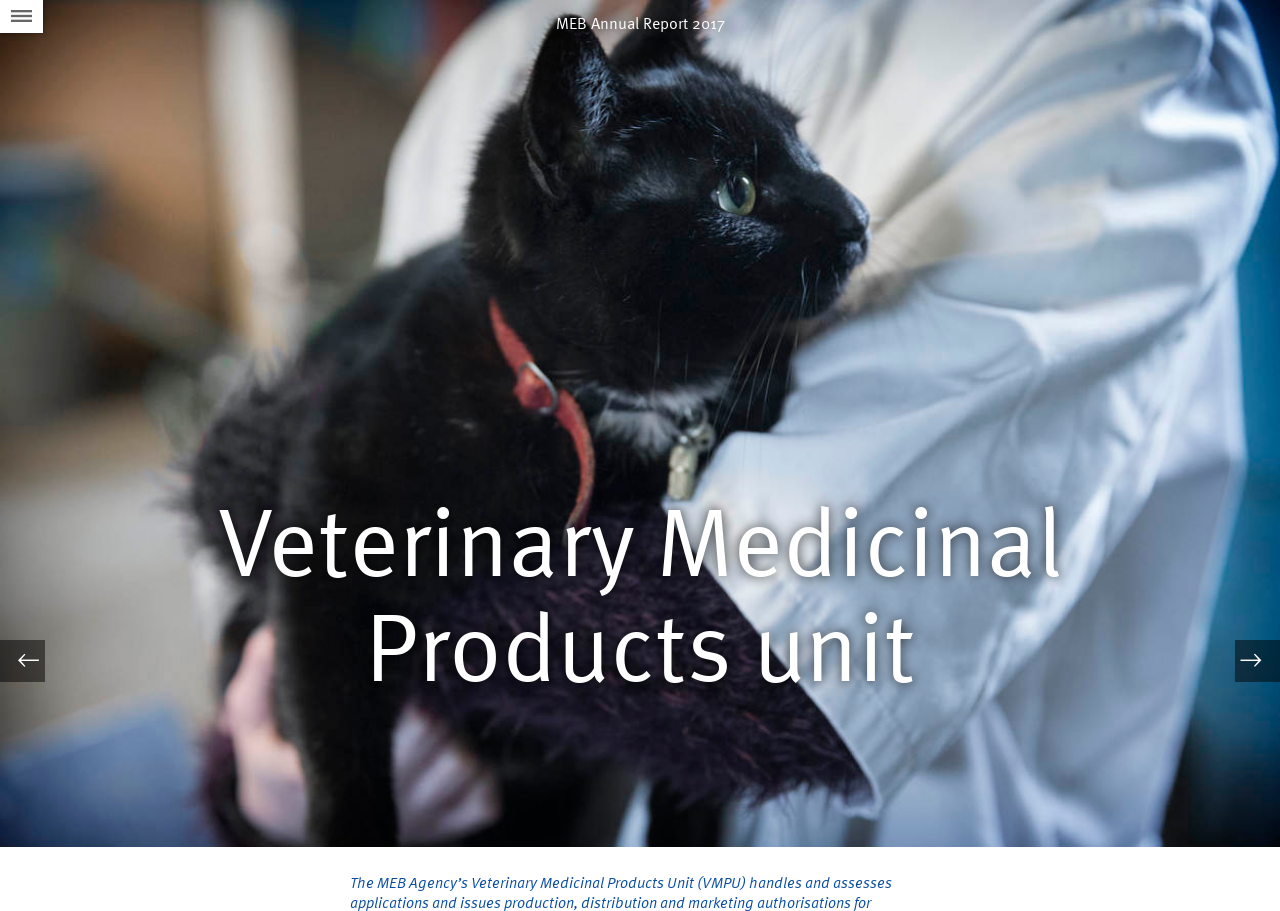Given the description "MEB Annual Report 2017", determine the bounding box of the corresponding UI element.

[0.43, 0.019, 0.57, 0.037]